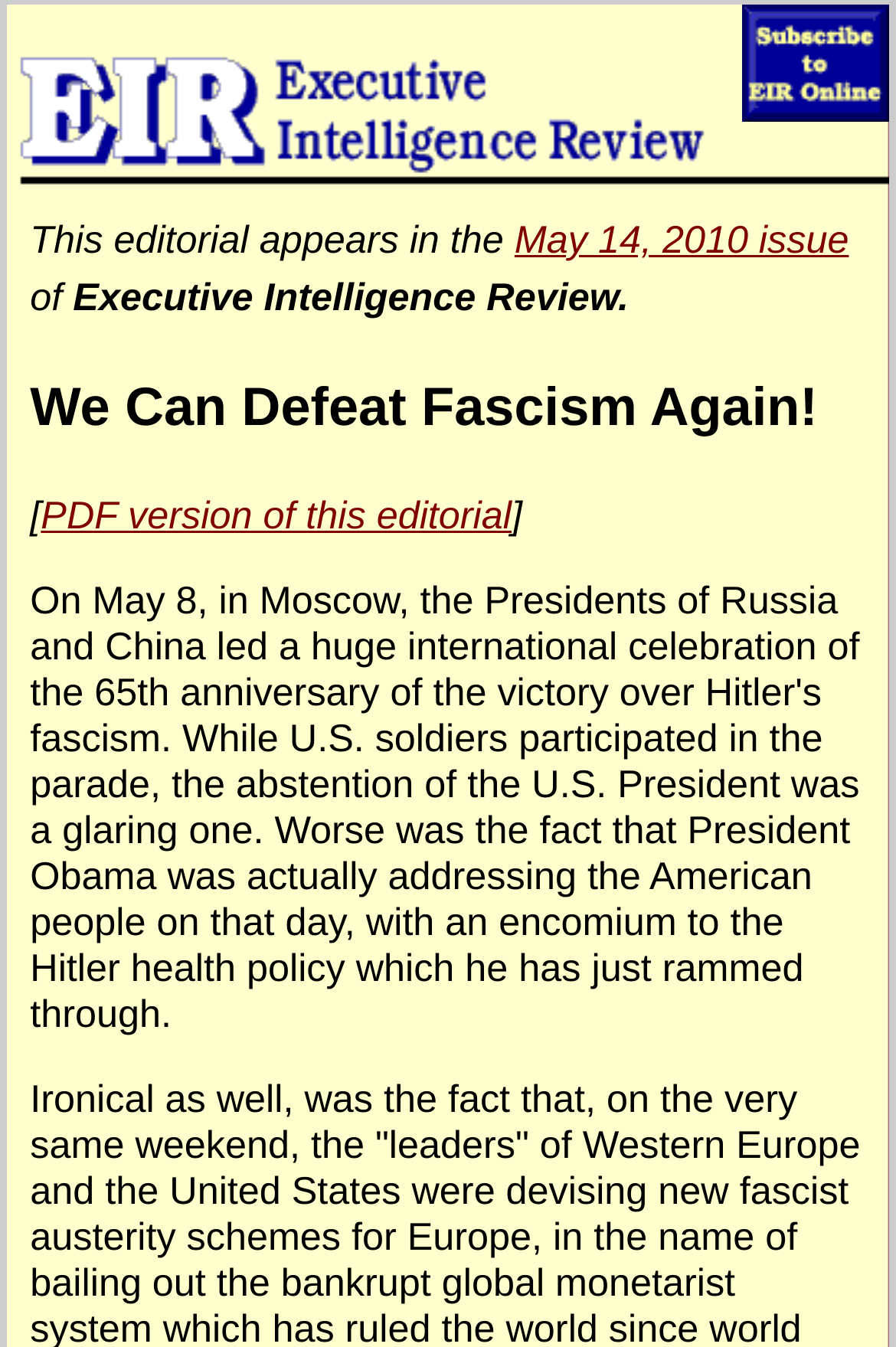Generate a comprehensive description of the webpage.

The webpage is focused on an editorial titled "We Can Defeat Fascism Again!" with a prominent heading at the top center of the page. 

At the top left, there is a link to "Back to home page". On the opposite side, at the top right, there is a link to "Subscribe to EIR Online" accompanied by a small image with the same text. 

Below the title, there is a brief description of the editorial, stating that it appears in the May 14, 2010 issue of Executive Intelligence Review. This text is divided into three parts: "This editorial appears in the", "May 14, 2010 issue", and "of Executive Intelligence Review." 

Further down, there is a link to a "PDF version of this editorial" at the center left of the page.